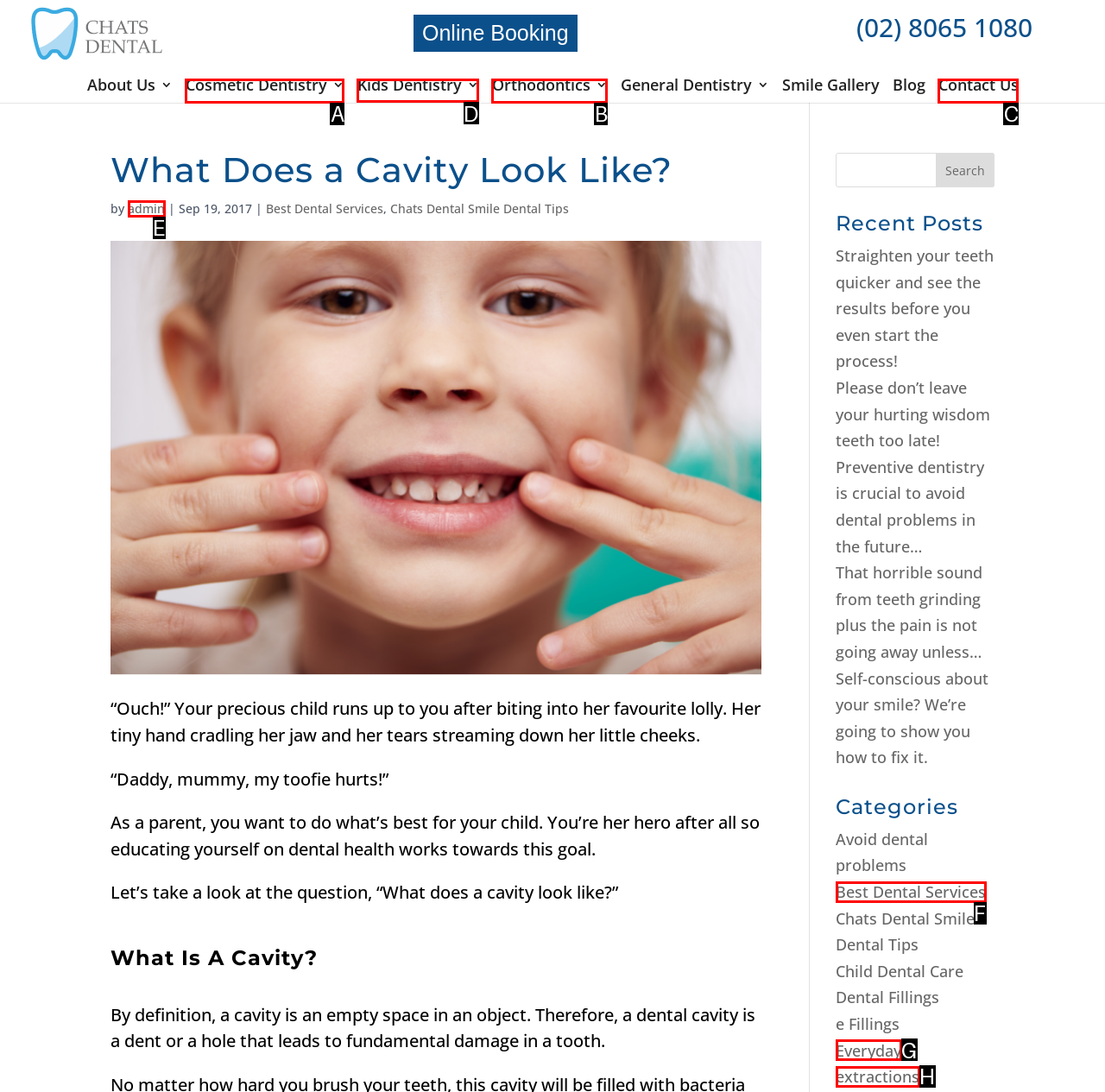Select the HTML element that should be clicked to accomplish the task: Read the blog post about kids dentistry Reply with the corresponding letter of the option.

D